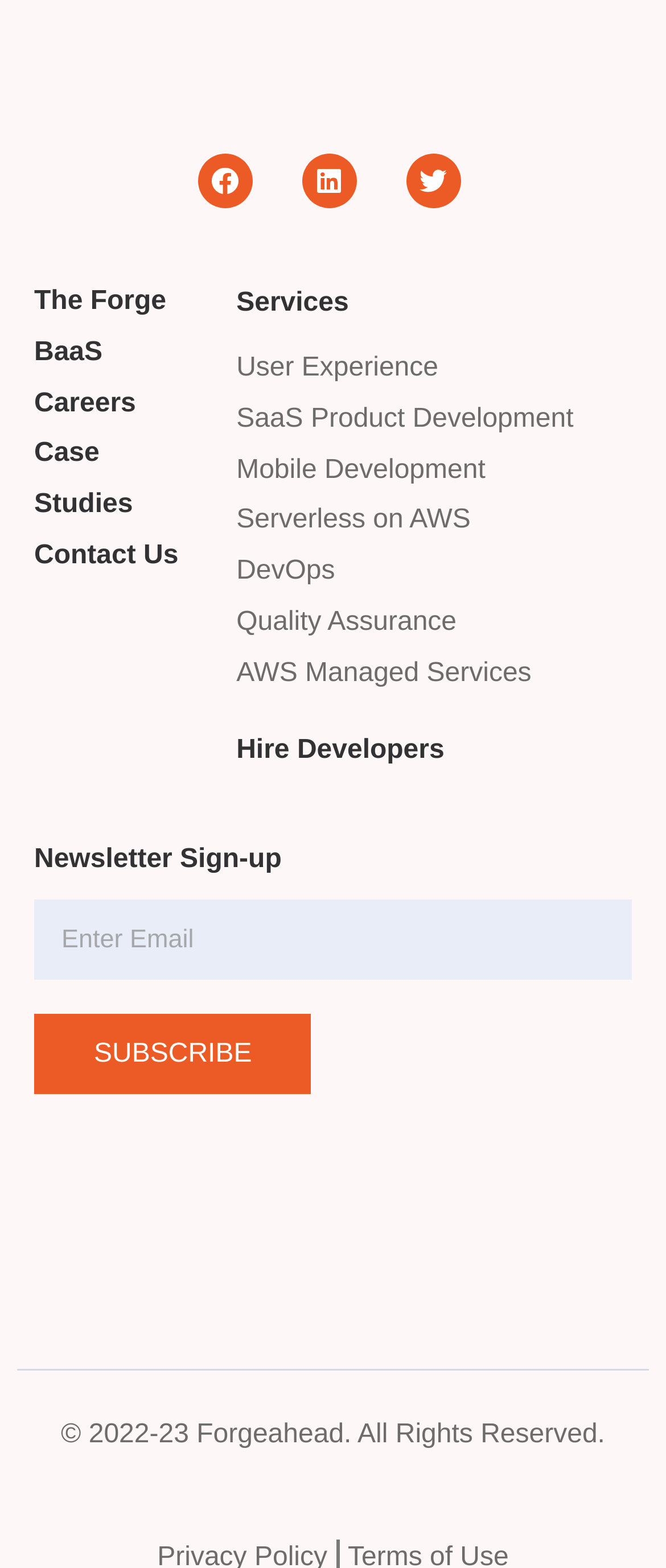What is the company name?
Based on the screenshot, respond with a single word or phrase.

Forgeahead